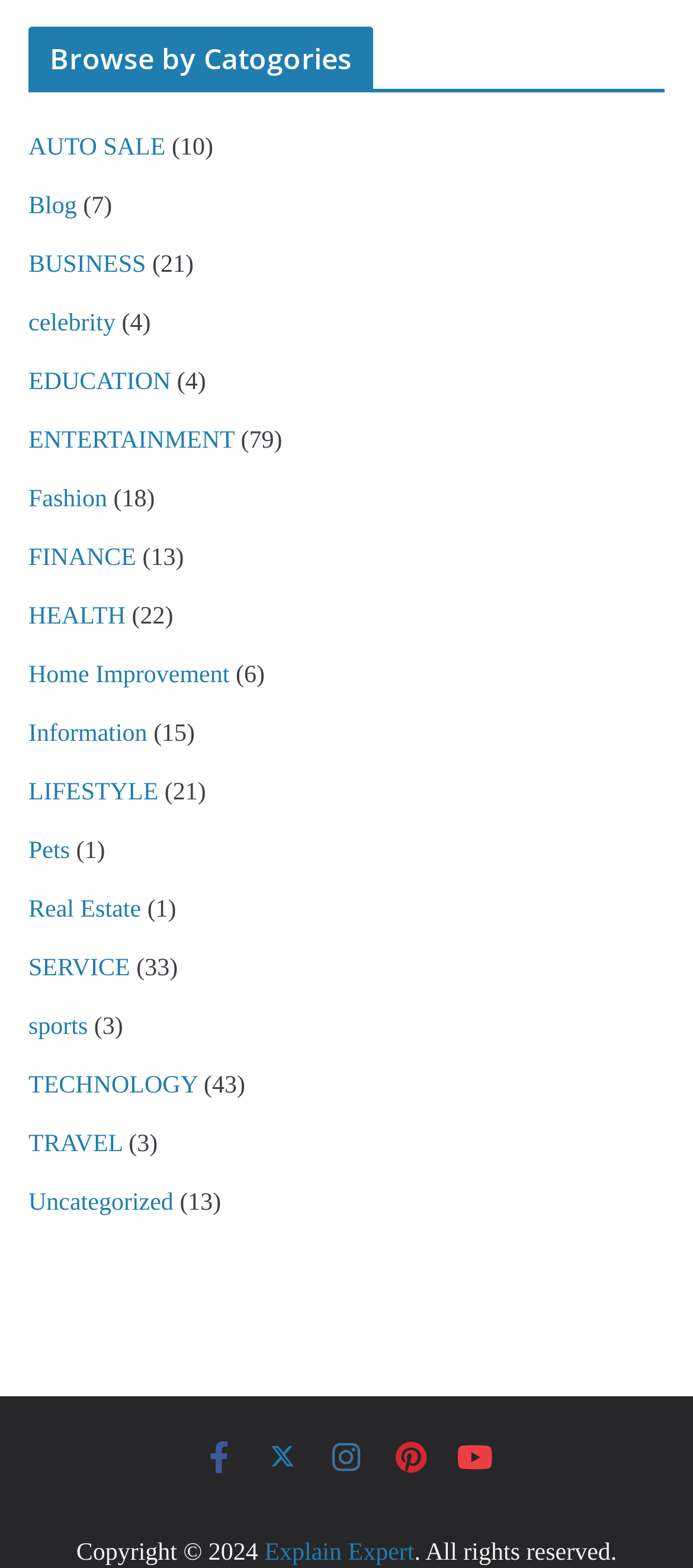What is the position of the 'HEALTH' category?
Utilize the information in the image to give a detailed answer to the question.

I looked at the vertical positions of the category links based on their y1 and y2 coordinates and found that the 'HEALTH' category is the 10th one from the top.